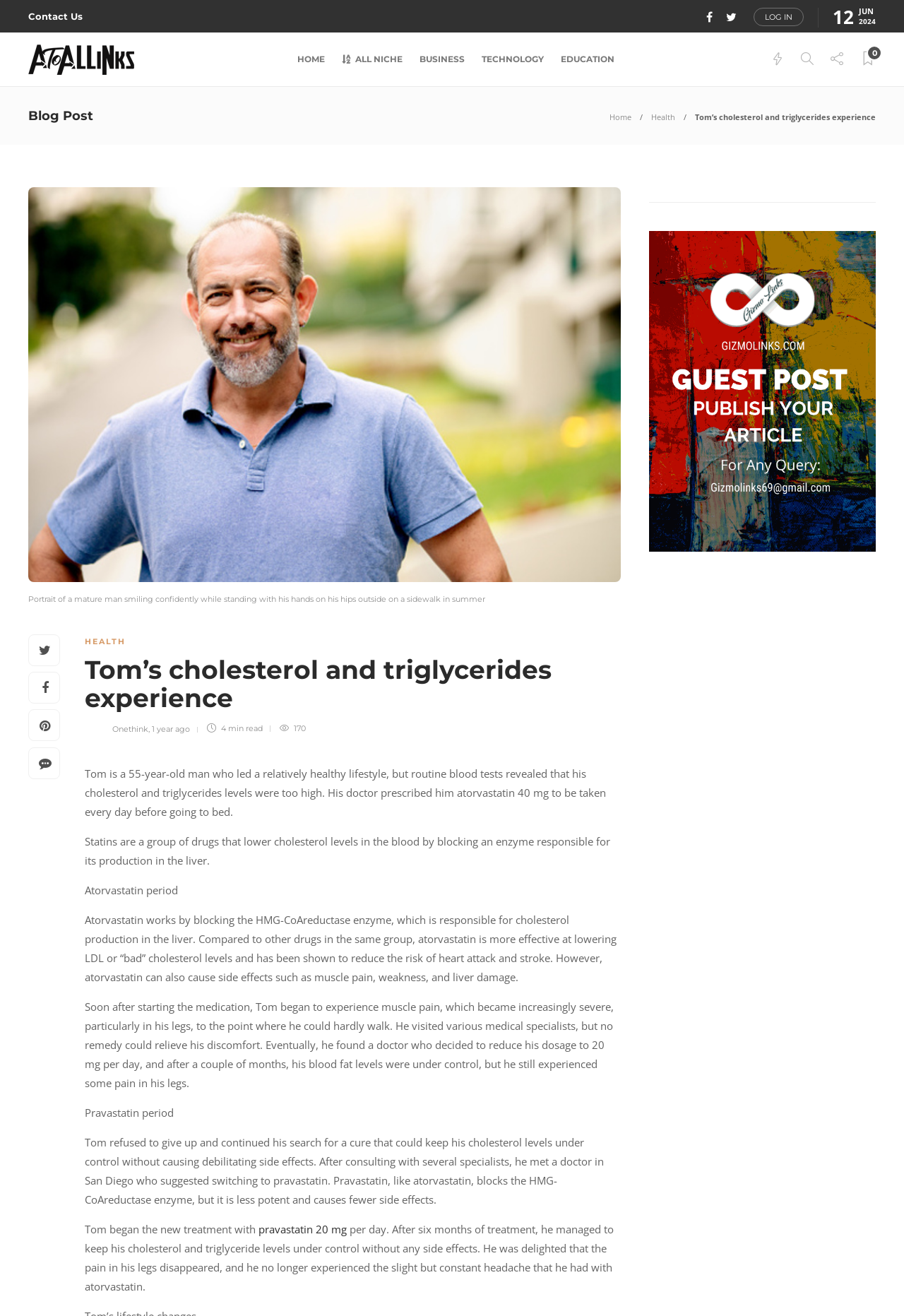What is the purpose of statins?
Please provide a single word or phrase answer based on the image.

Lower cholesterol levels